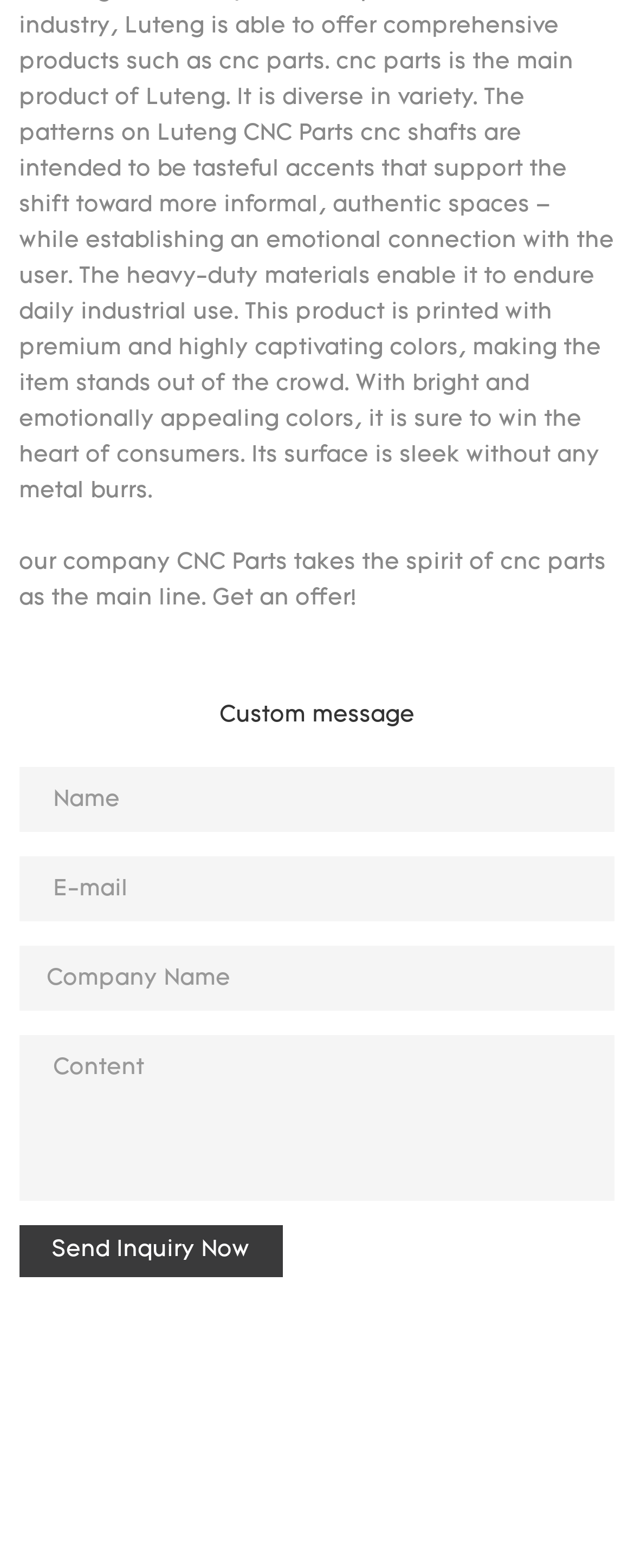What is the main spirit of CNC Parts?
Could you answer the question in a detailed manner, providing as much information as possible?

Based on the StaticText element at the top of the webpage, it is mentioned that 'our company CNC Parts takes the spirit of cnc parts as the main line.' This implies that the main spirit of CNC Parts is related to CNC parts.